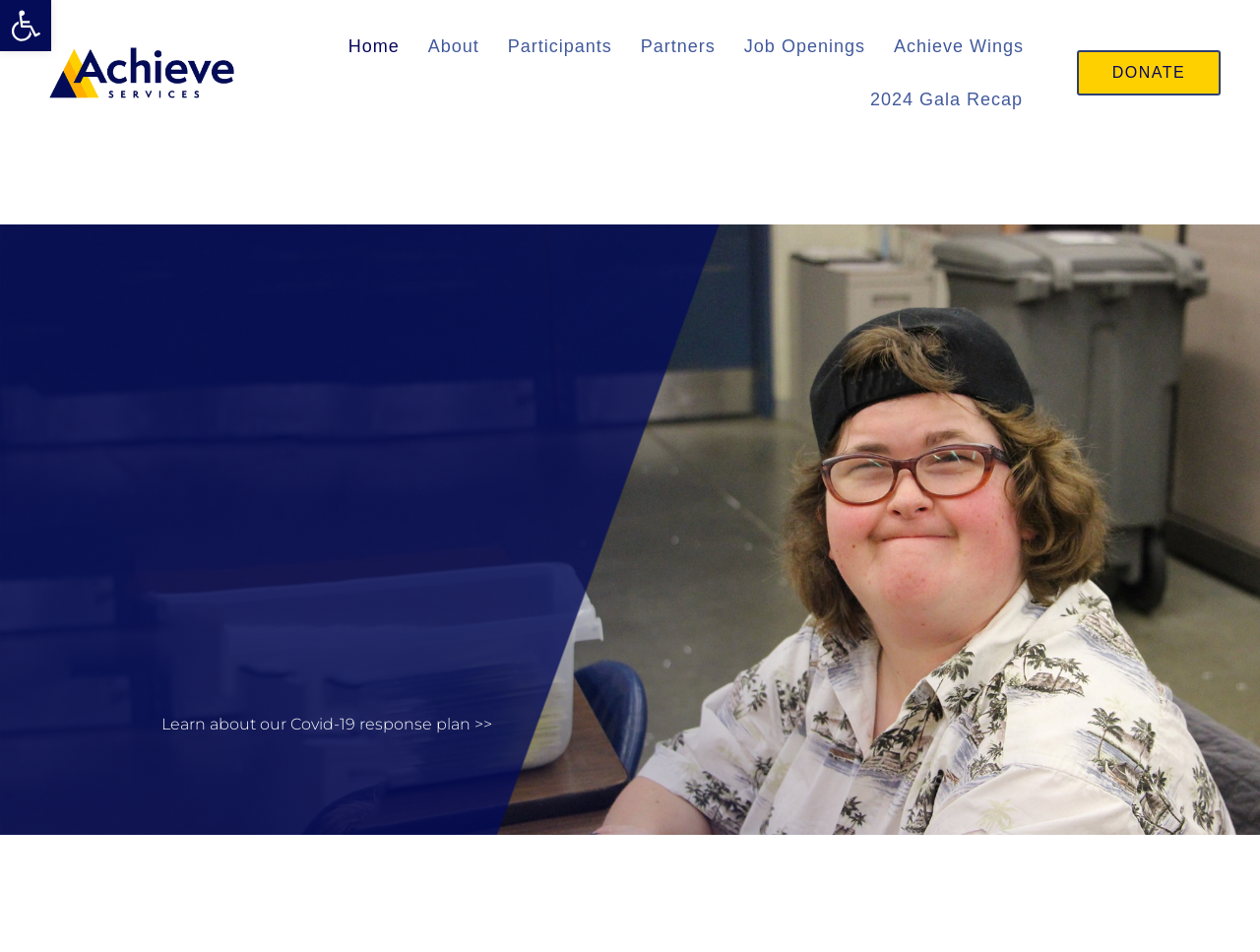Using the information in the image, give a detailed answer to the following question: What is the call-to-action button on the top right corner?

The call-to-action button on the top right corner of the webpage is 'DONATE', which is a link that allows users to make a donation to the organization.